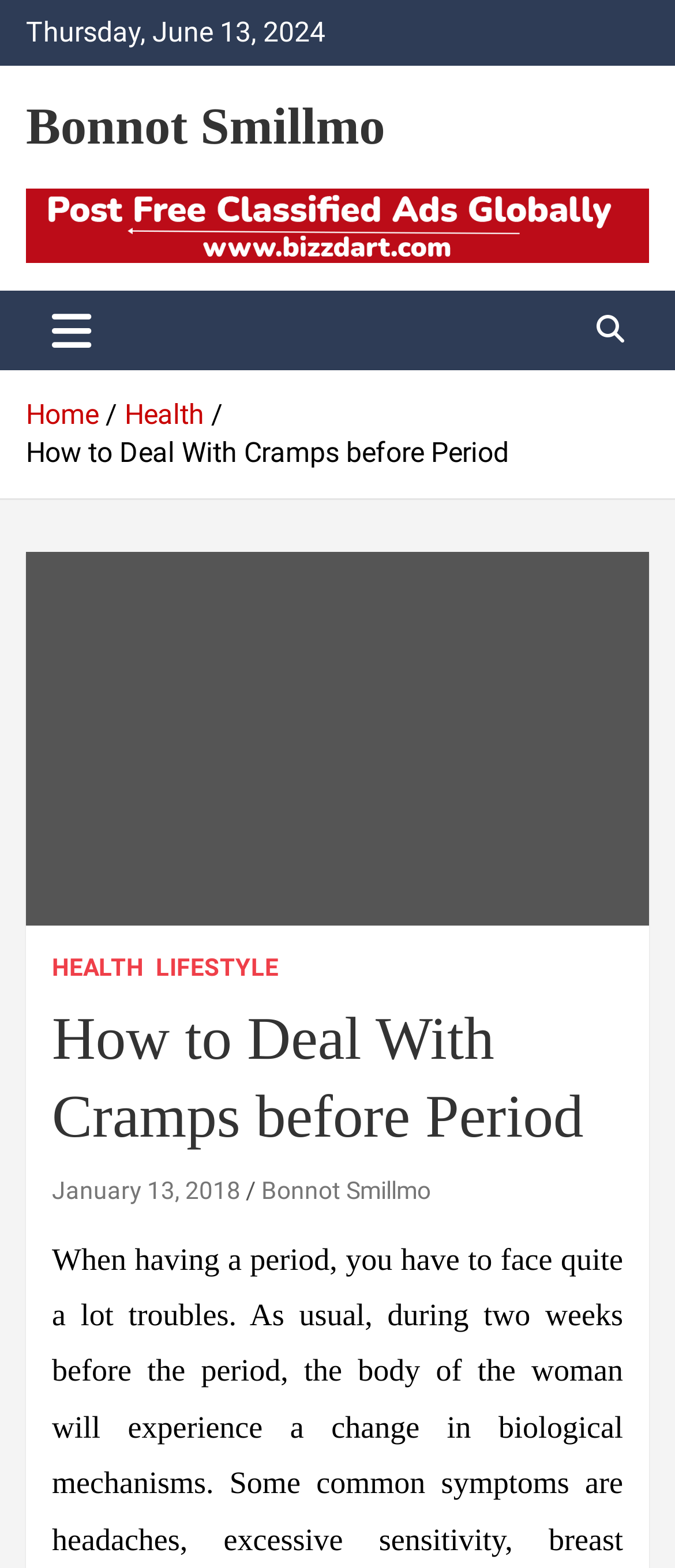Please identify the primary heading on the webpage and return its text.

How to Deal With Cramps before Period